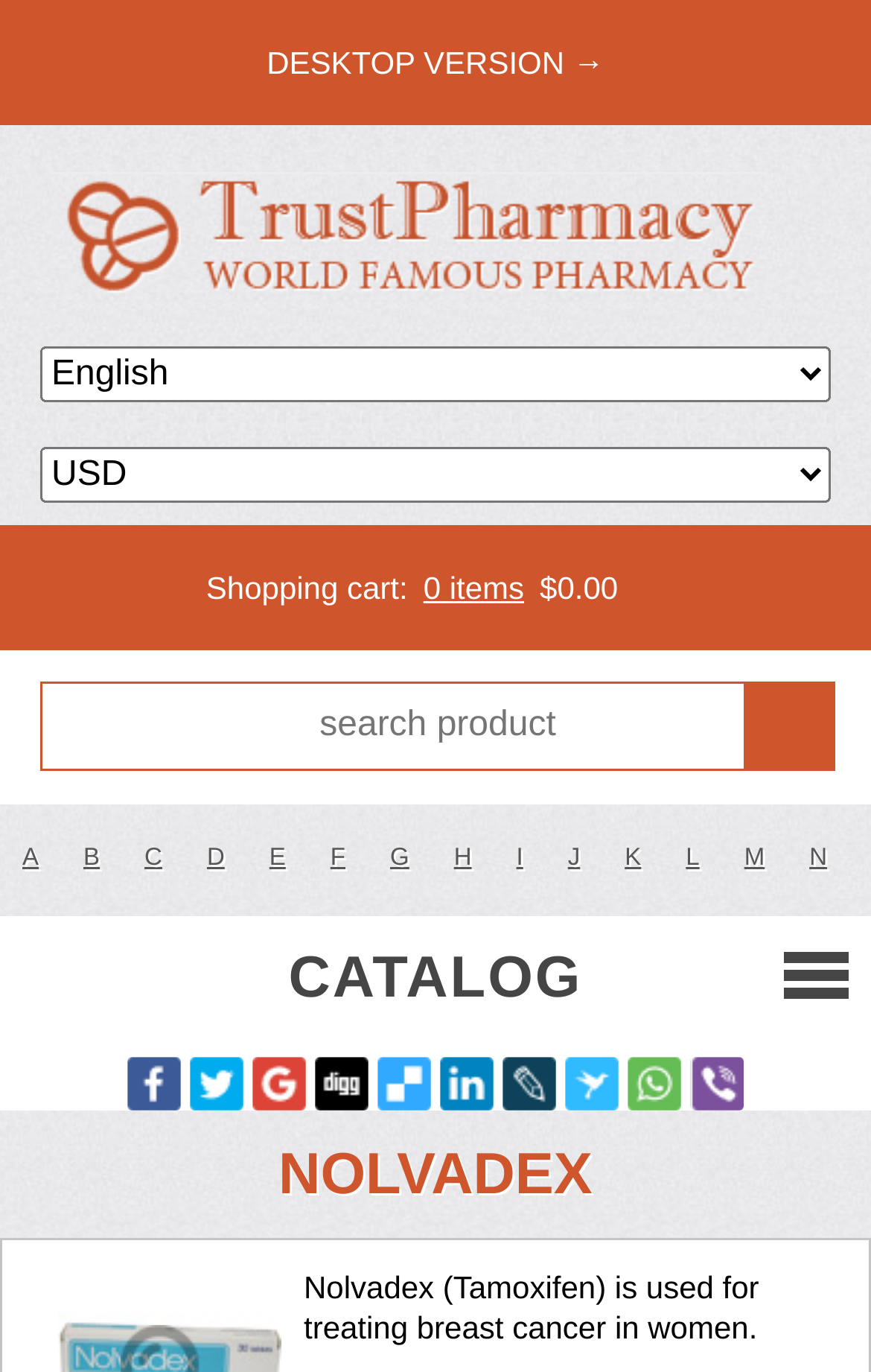Determine the bounding box coordinates of the clickable region to carry out the instruction: "Search for a product".

[0.046, 0.497, 0.959, 0.562]